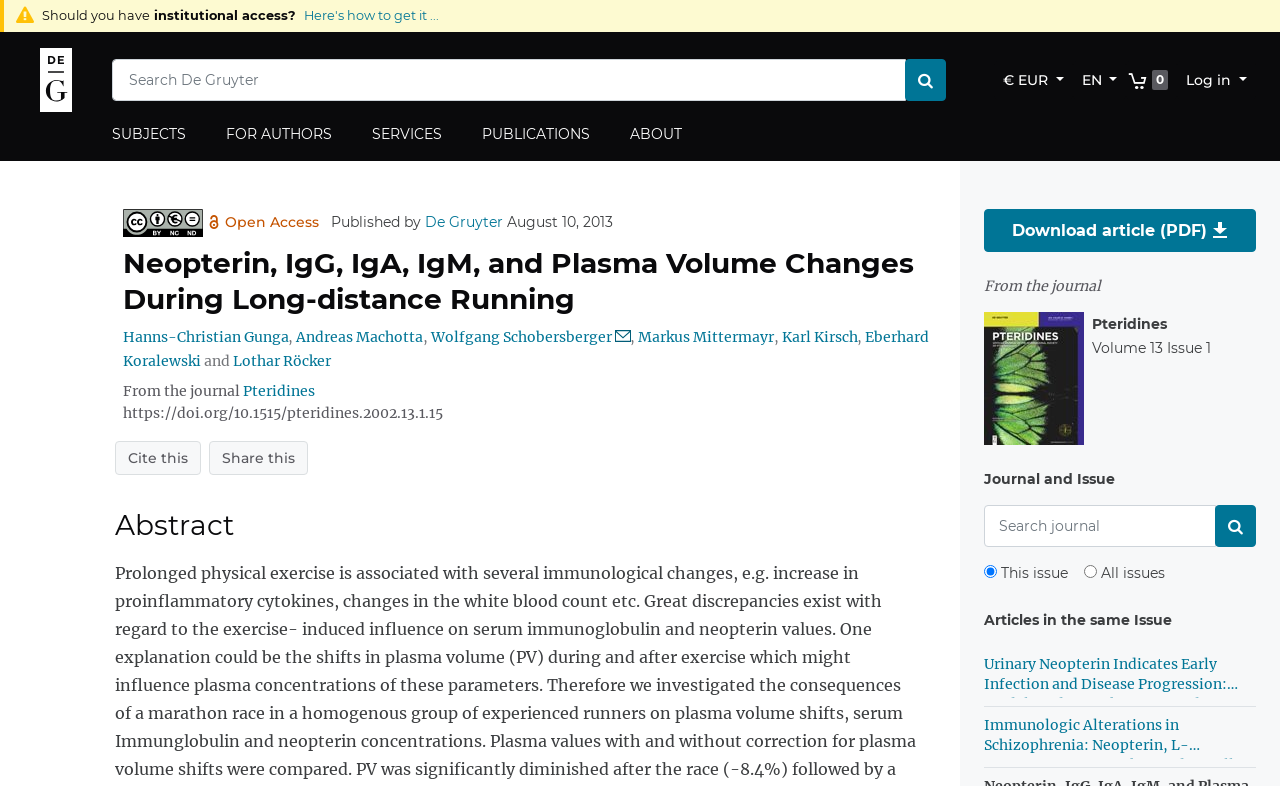Who is the first author of the article?
Please provide a detailed answer to the question.

I found the authors' names by looking at the static text elements below the title of the article. The first author's name is 'Hanns-Christian Gunga'.